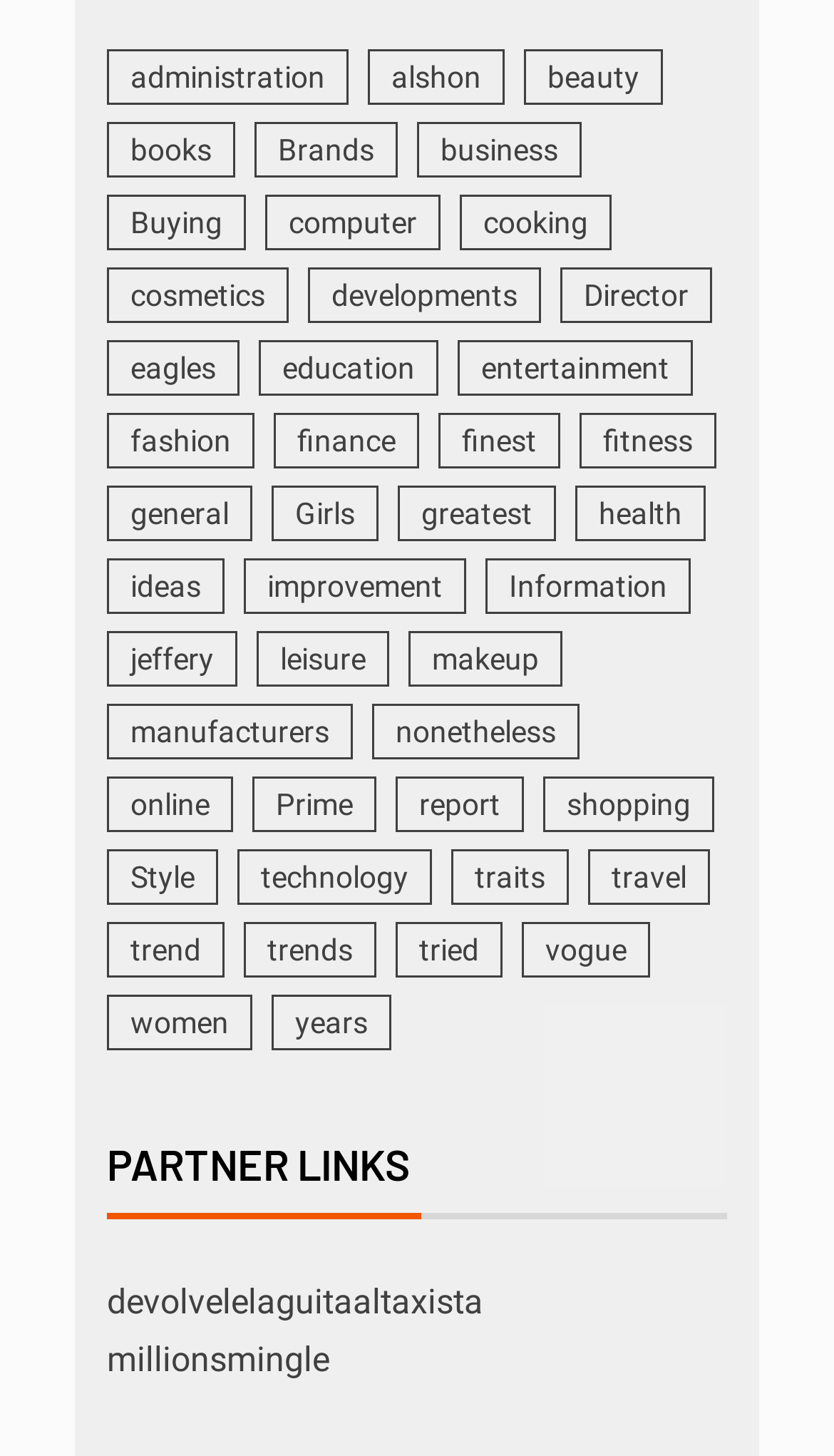Can you find the bounding box coordinates of the area I should click to execute the following instruction: "Explore fashion"?

[0.128, 0.284, 0.305, 0.322]